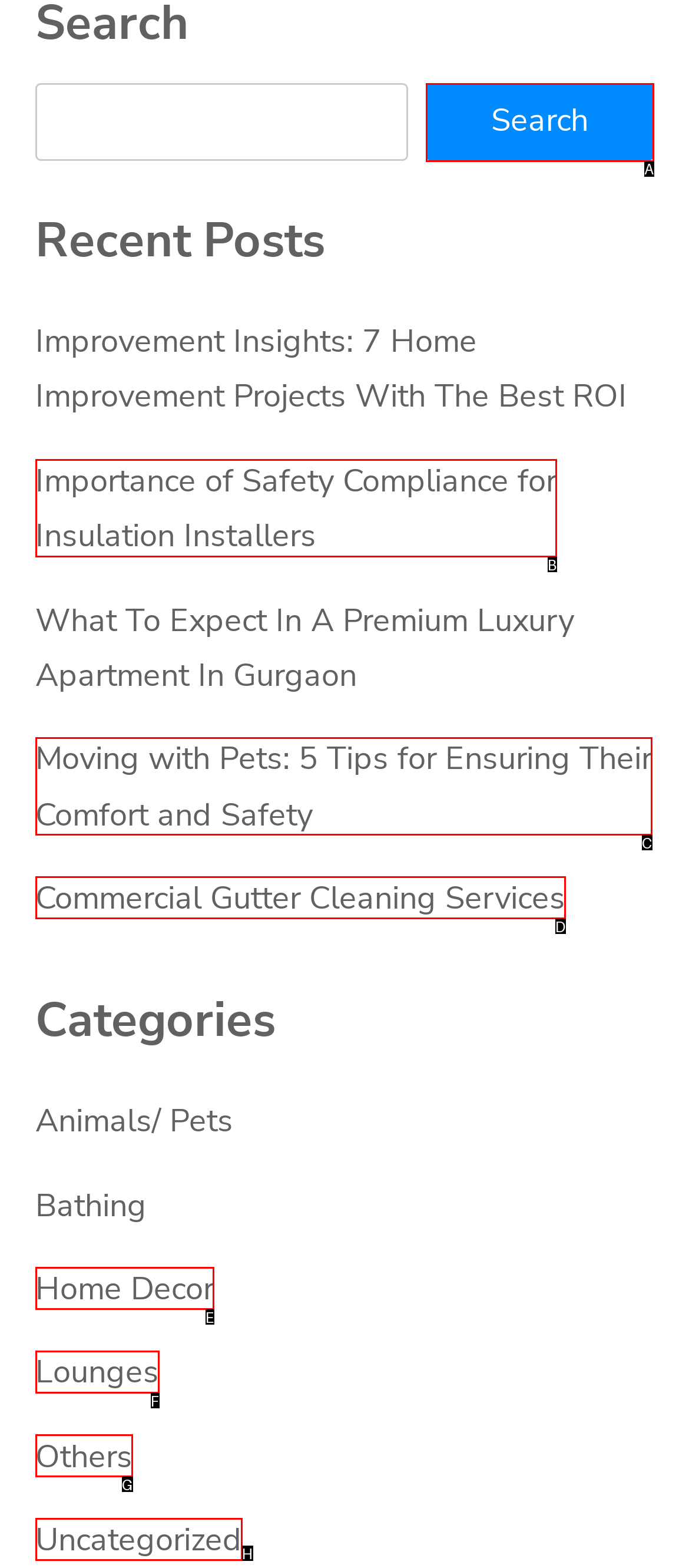Determine which element should be clicked for this task: Click the search button
Answer with the letter of the selected option.

A